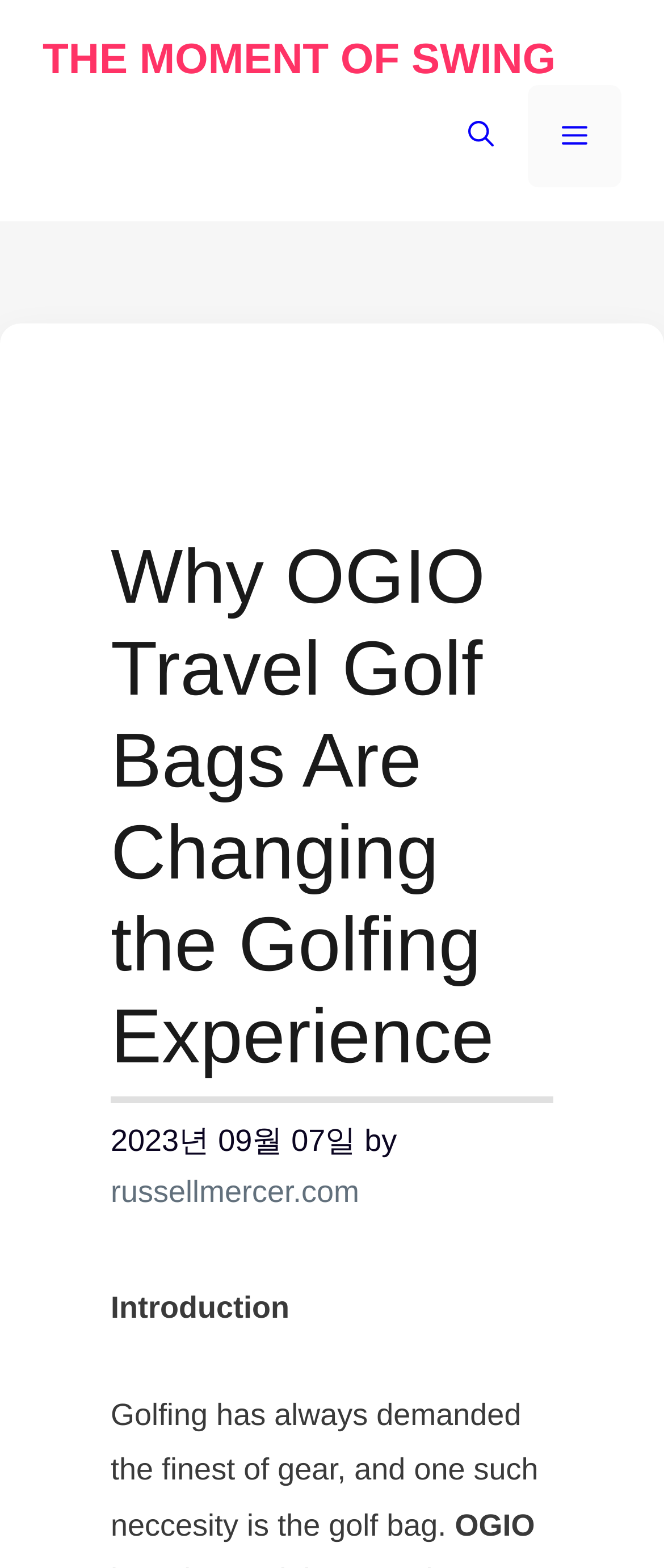Provide a single word or phrase to answer the given question: 
What is the main topic of the article?

Golfing